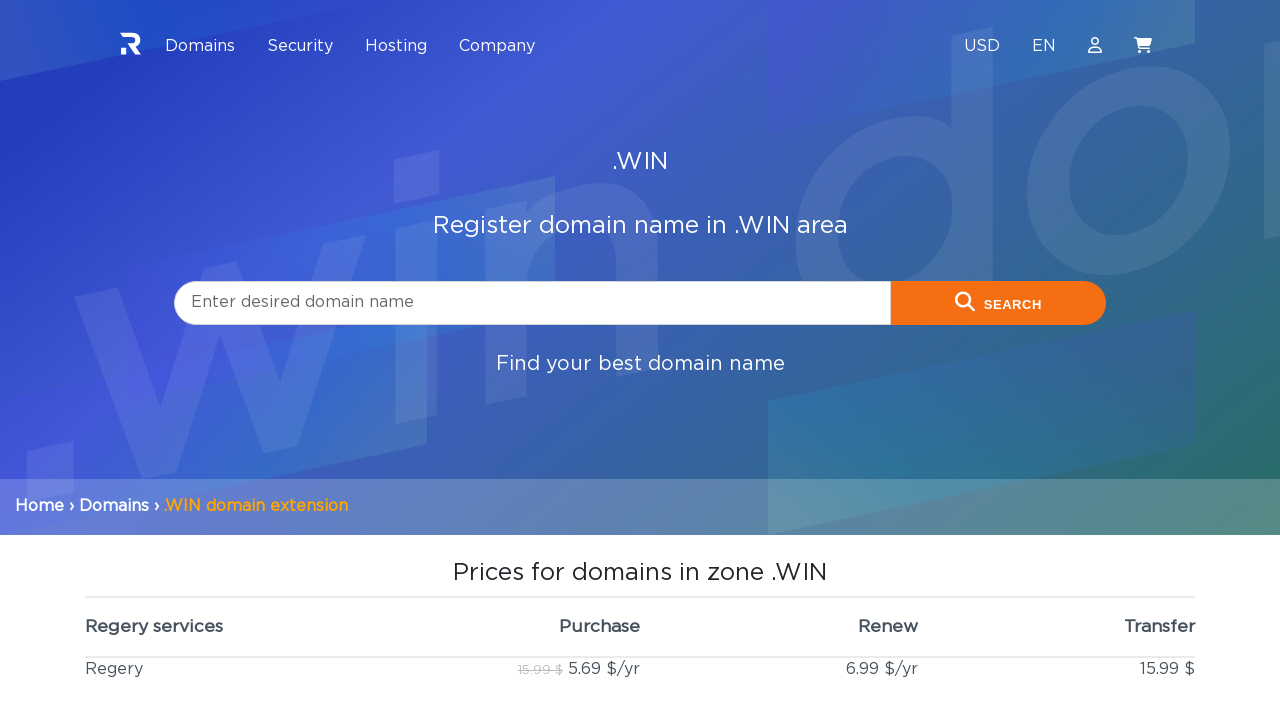Given the description "placeholder="Enter desired domain name"", provide the bounding box coordinates of the corresponding UI element.

[0.136, 0.386, 0.696, 0.446]